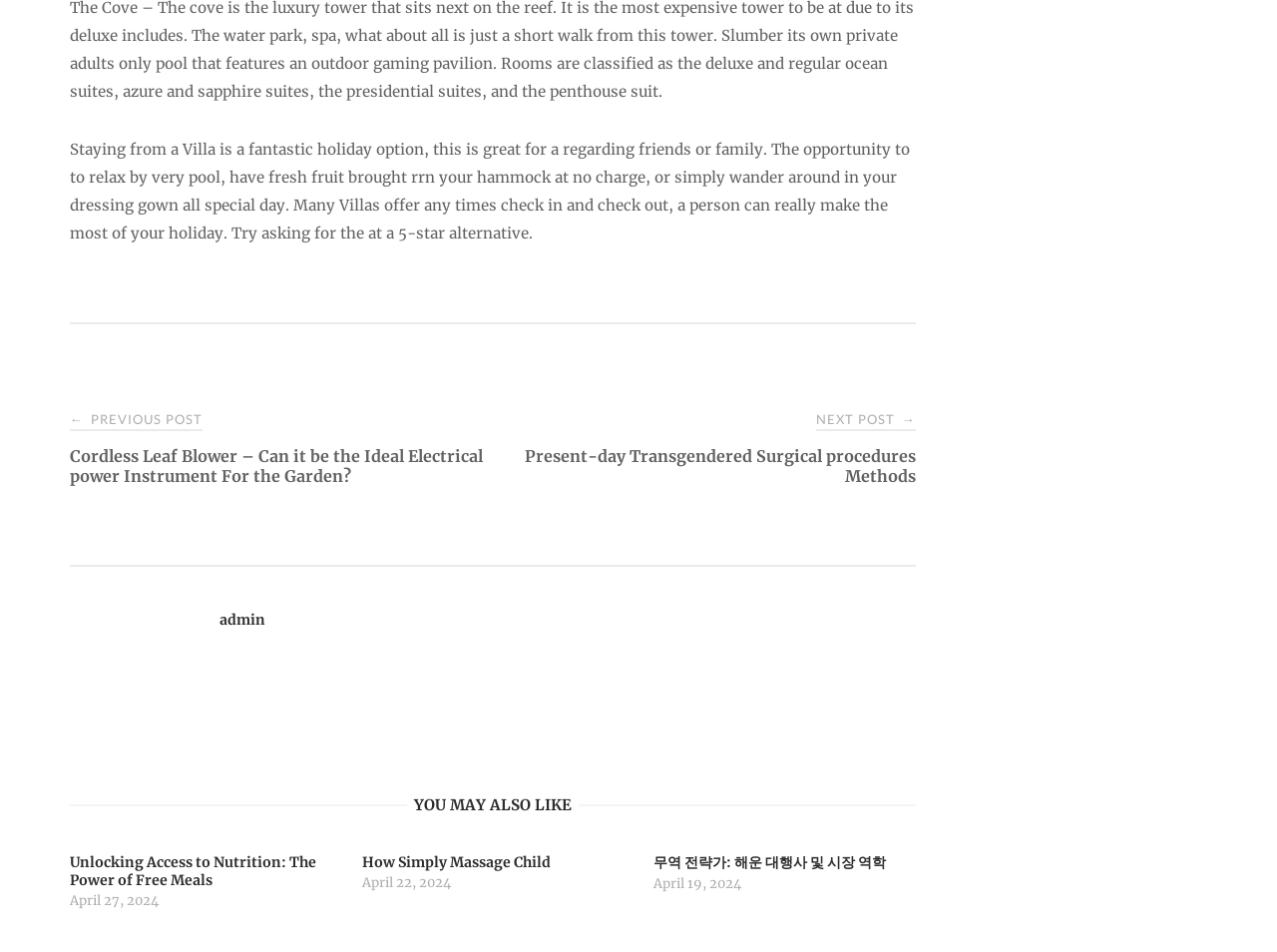Who is the author of the current post?
Please answer the question with as much detail and depth as you can.

The author of the current post can be found in the link 'admin' at the bottom of the webpage.